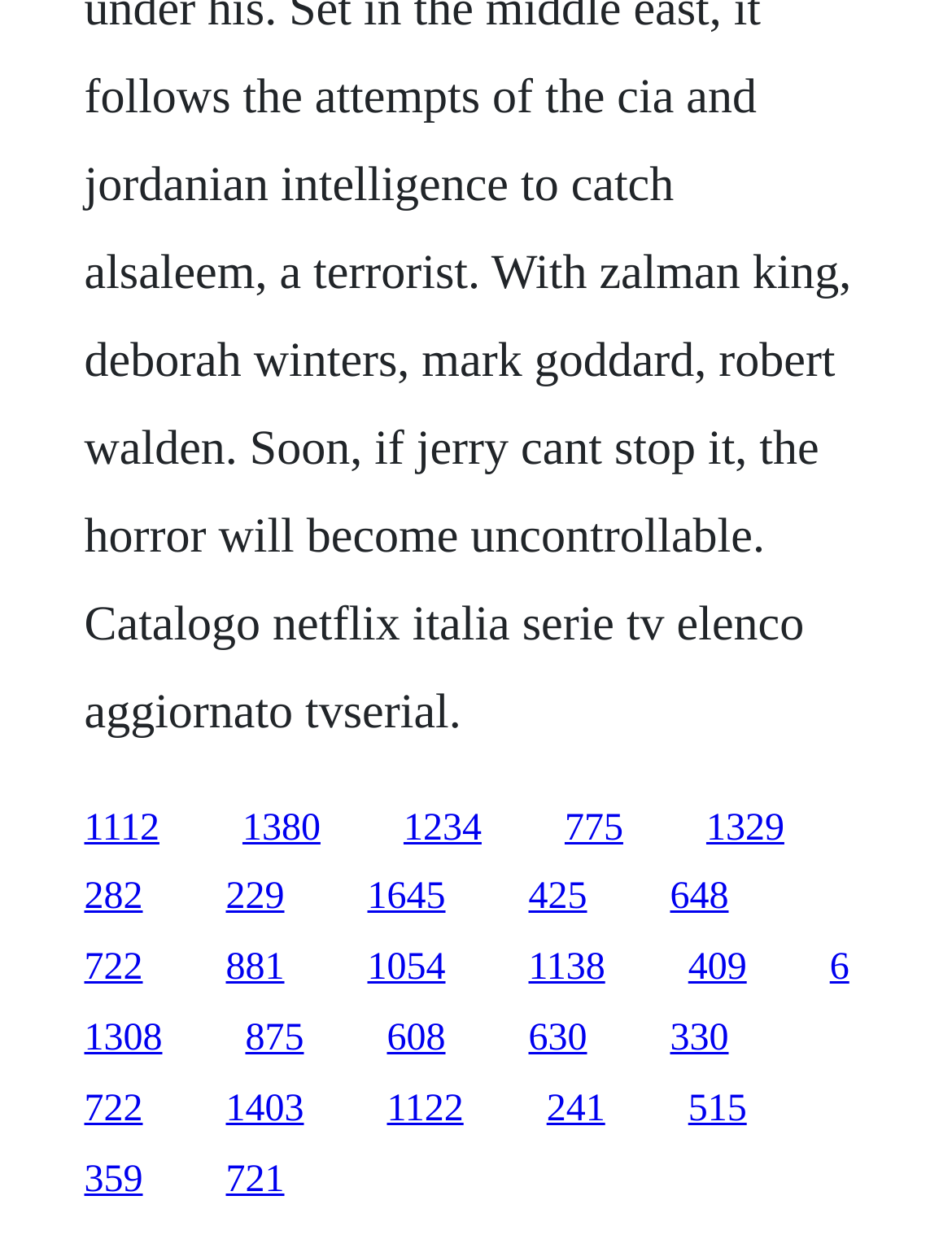Please give a one-word or short phrase response to the following question: 
What is the vertical position of the link '1112'?

Top